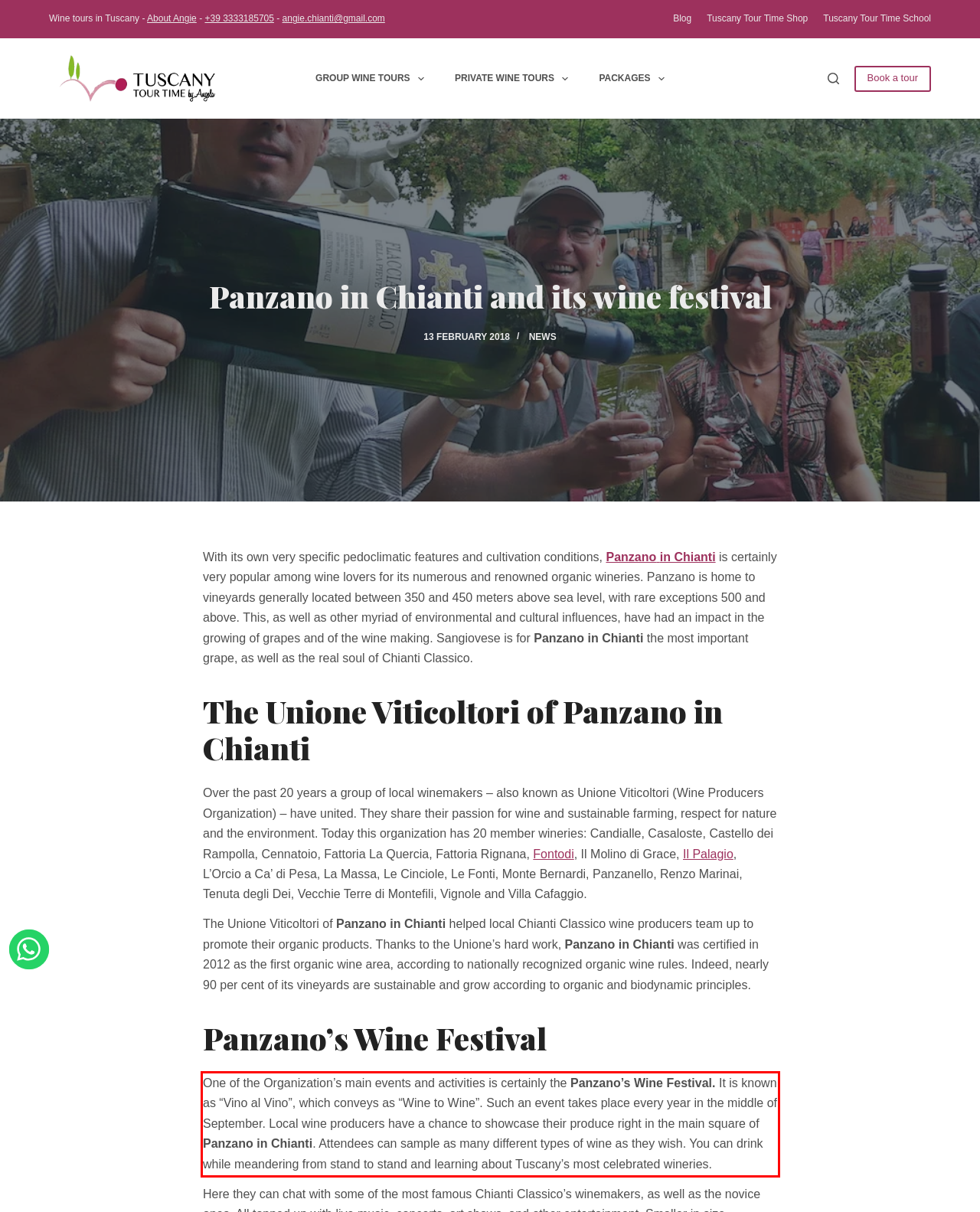Given a screenshot of a webpage with a red bounding box, extract the text content from the UI element inside the red bounding box.

One of the Organization’s main events and activities is certainly the Panzano’s Wine Festival. It is known as “Vino al Vino”, which conveys as “Wine to Wine”. Such an event takes place every year in the middle of September. Local wine producers have a chance to showcase their produce right in the main square of Panzano in Chianti. Attendees can sample as many different types of wine as they wish. You can drink while meandering from stand to stand and learning about Tuscany’s most celebrated wineries.